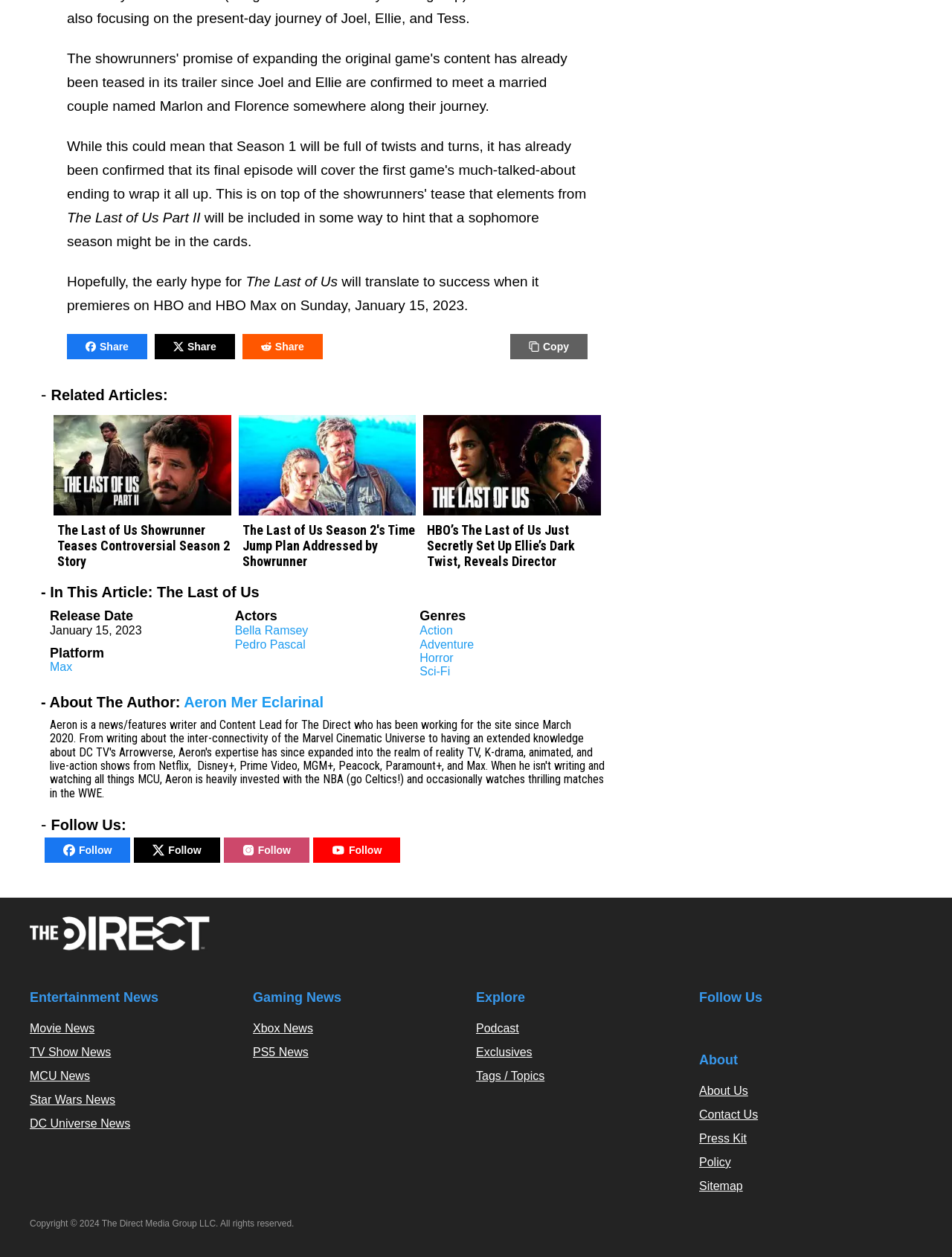Could you find the bounding box coordinates of the clickable area to complete this instruction: "Read The Last of Us Showrunner Teases Controversial Season 2 Story"?

[0.052, 0.401, 0.247, 0.416]